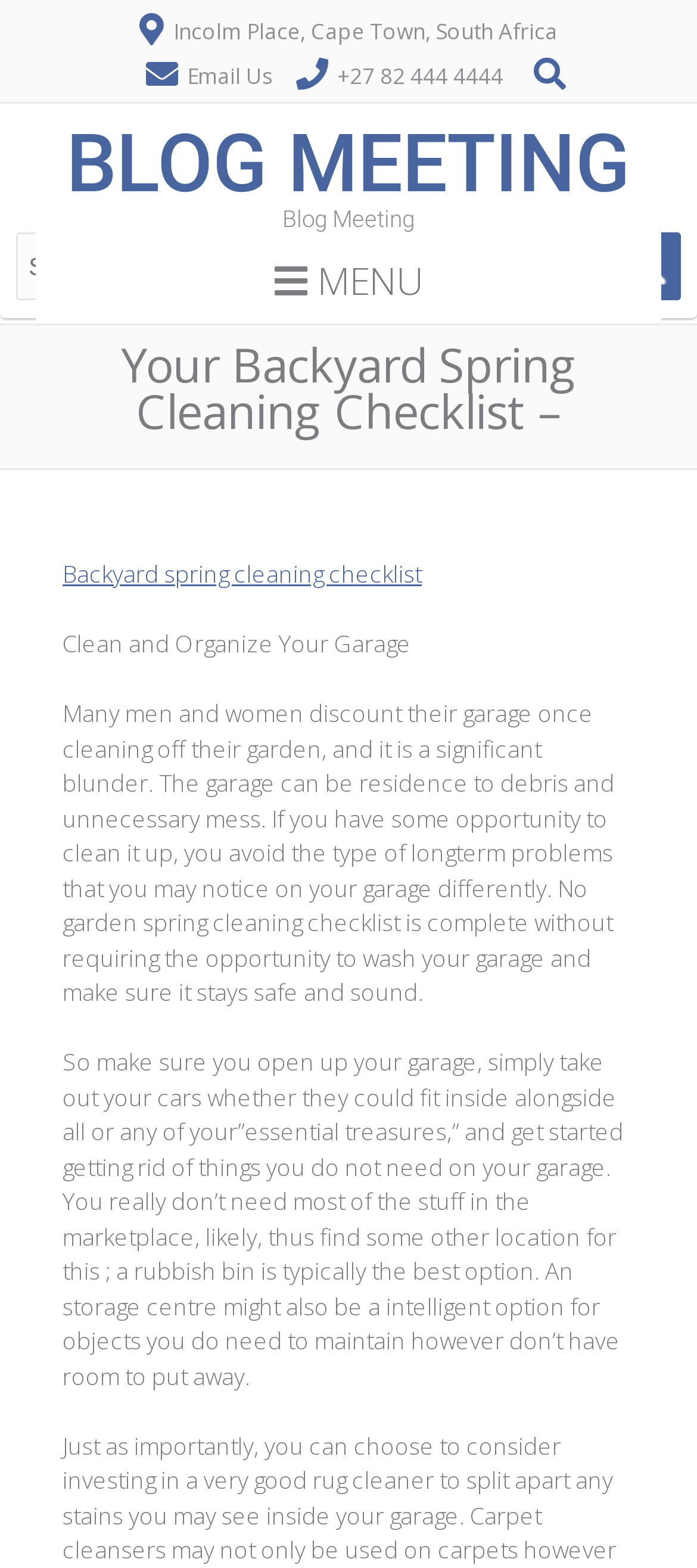Please find the bounding box coordinates (top-left x, top-left y, bottom-right x, bottom-right y) in the screenshot for the UI element described as follows: name="s" placeholder="Search…" title="Search for:"

[0.026, 0.149, 0.974, 0.19]